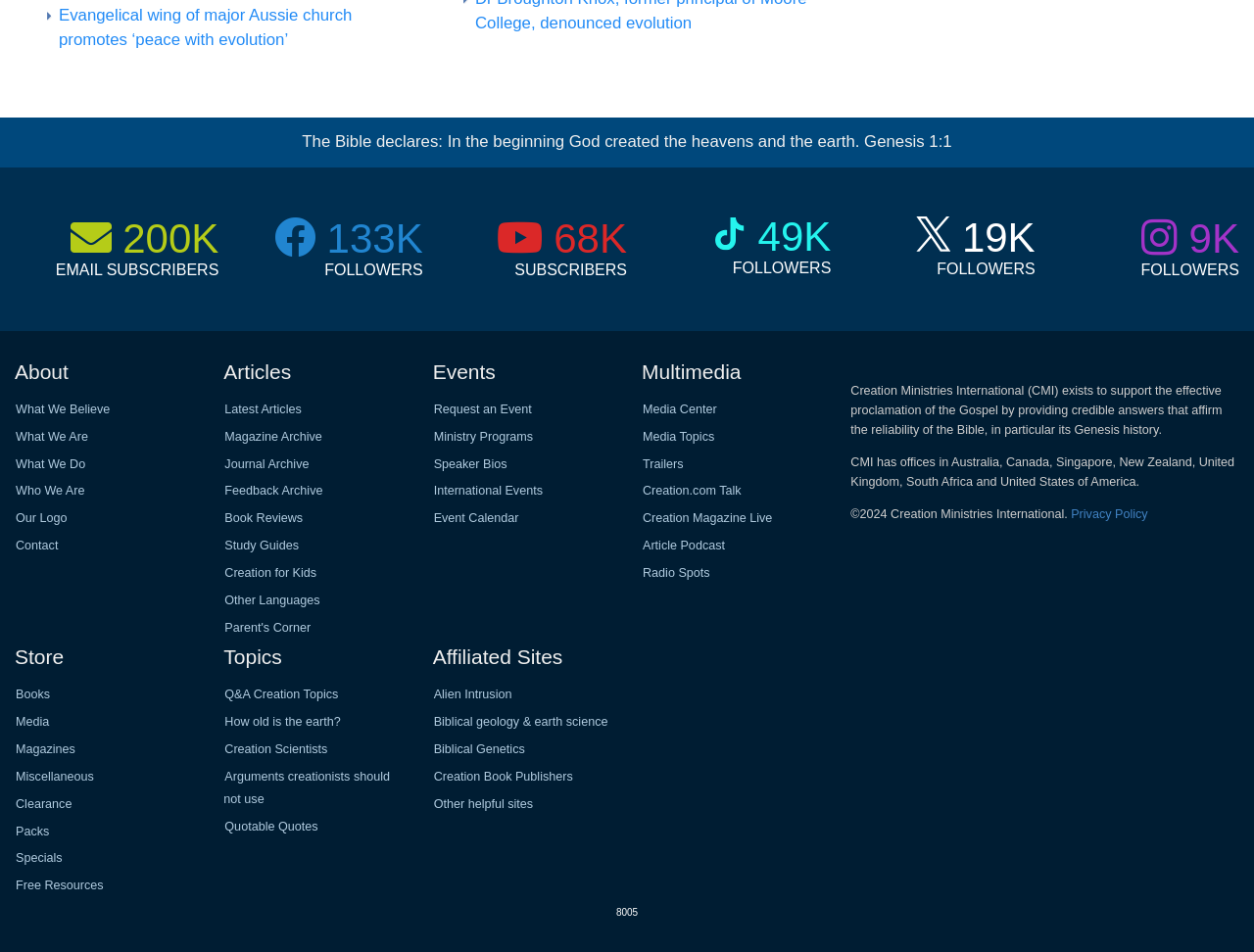In how many countries does the organization have offices?
Use the image to give a comprehensive and detailed response to the question.

The number of countries can be found in the StaticText 'CMI has offices in Australia, Canada, Singapore, New Zealand, United Kingdom, South Africa and United States of America.' which lists the countries where the organization has offices.